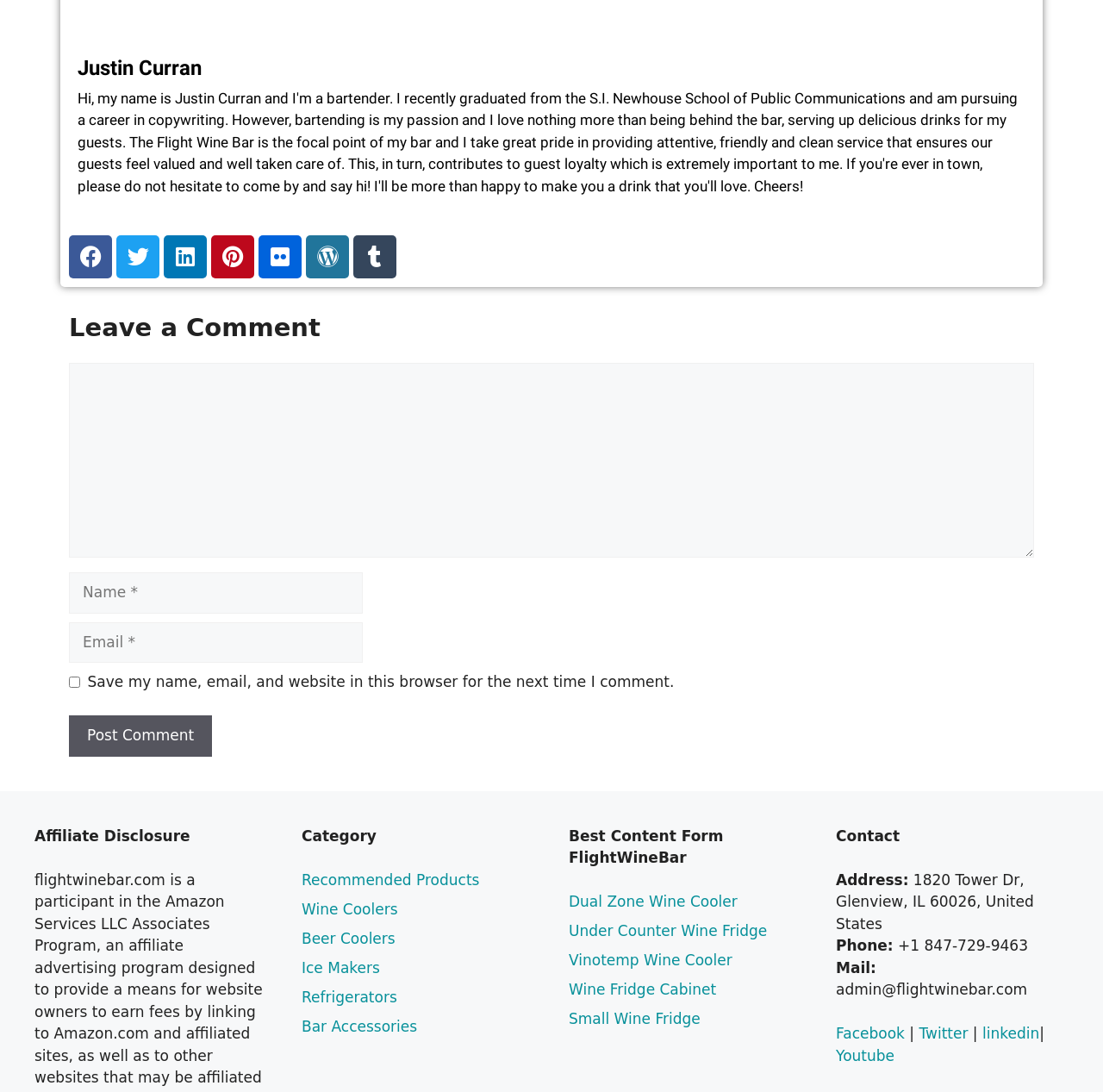Give a concise answer using one word or a phrase to the following question:
What is the name of the person on the webpage?

Justin Curran